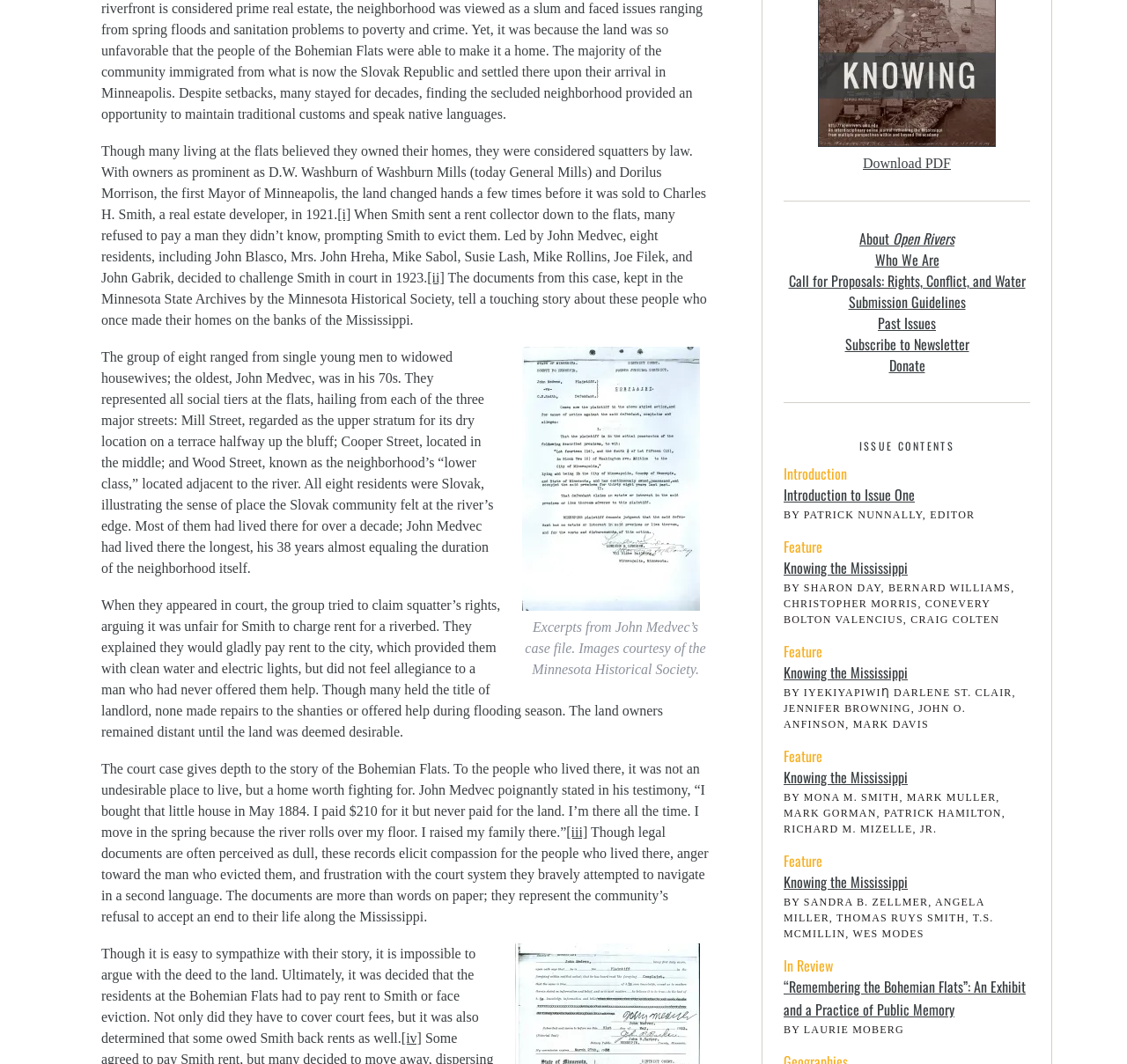Locate the bounding box coordinates of the UI element described by: "Introduction to Issue One". Provide the coordinates as four float numbers between 0 and 1, formatted as [left, top, right, bottom].

[0.695, 0.455, 0.812, 0.475]